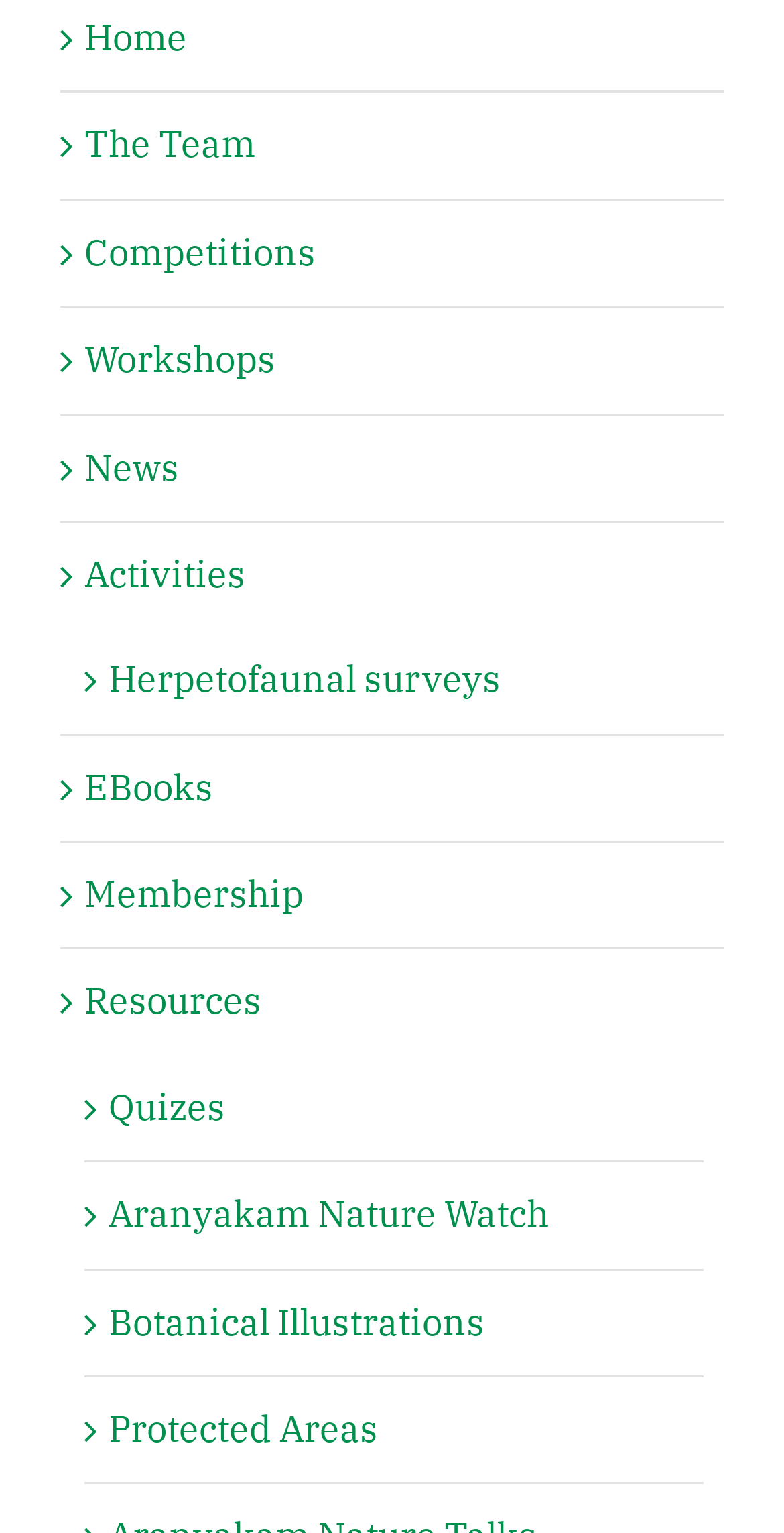Please determine the bounding box coordinates of the element to click on in order to accomplish the following task: "go to home page". Ensure the coordinates are four float numbers ranging from 0 to 1, i.e., [left, top, right, bottom].

[0.108, 0.009, 0.238, 0.039]